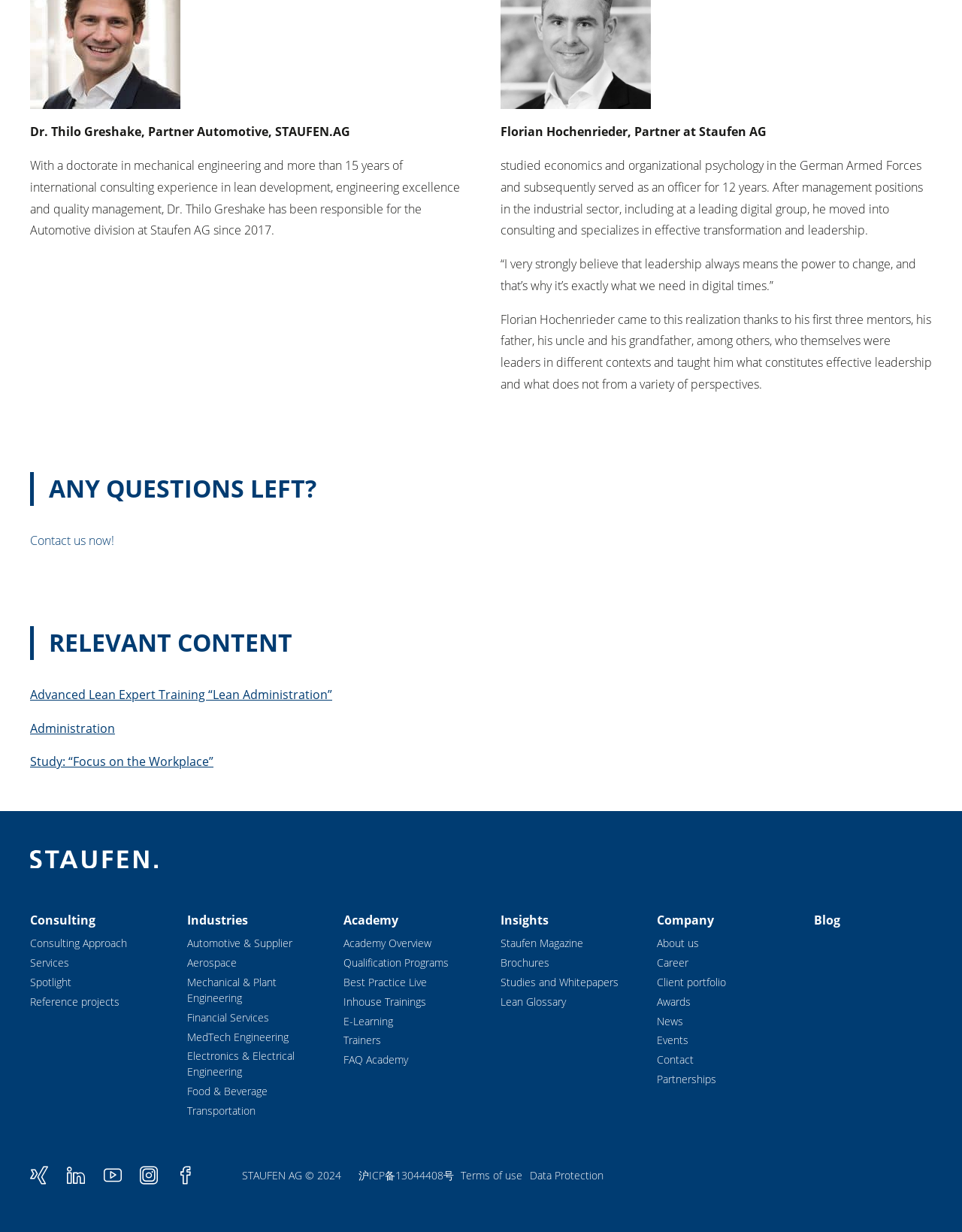Extract the bounding box coordinates for the described element: "Mechanical & Plant Engineering". The coordinates should be represented as four float numbers between 0 and 1: [left, top, right, bottom].

[0.194, 0.791, 0.287, 0.816]